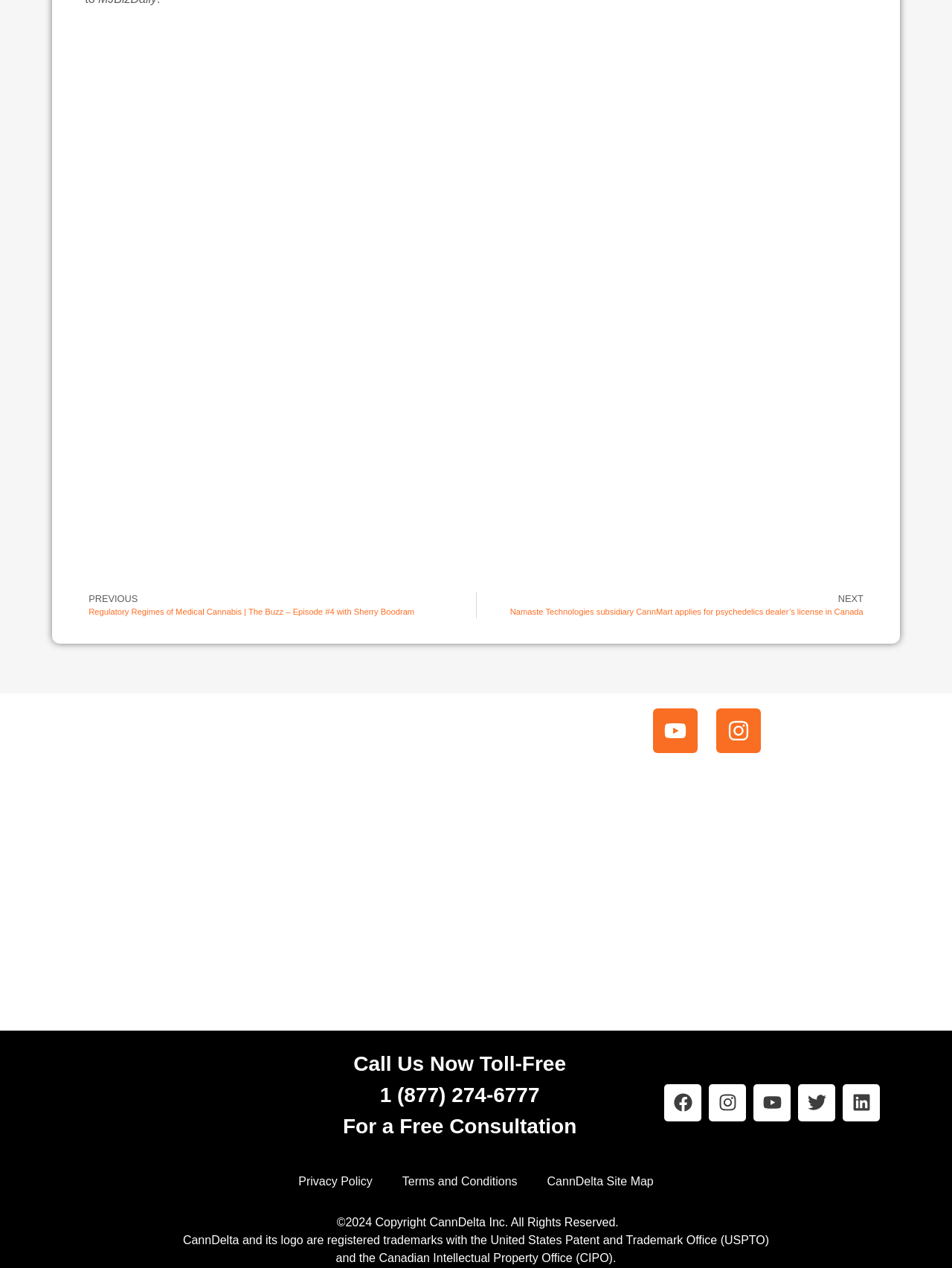Please locate the bounding box coordinates of the element that should be clicked to complete the given instruction: "Click the Prev link".

[0.081, 0.467, 0.5, 0.488]